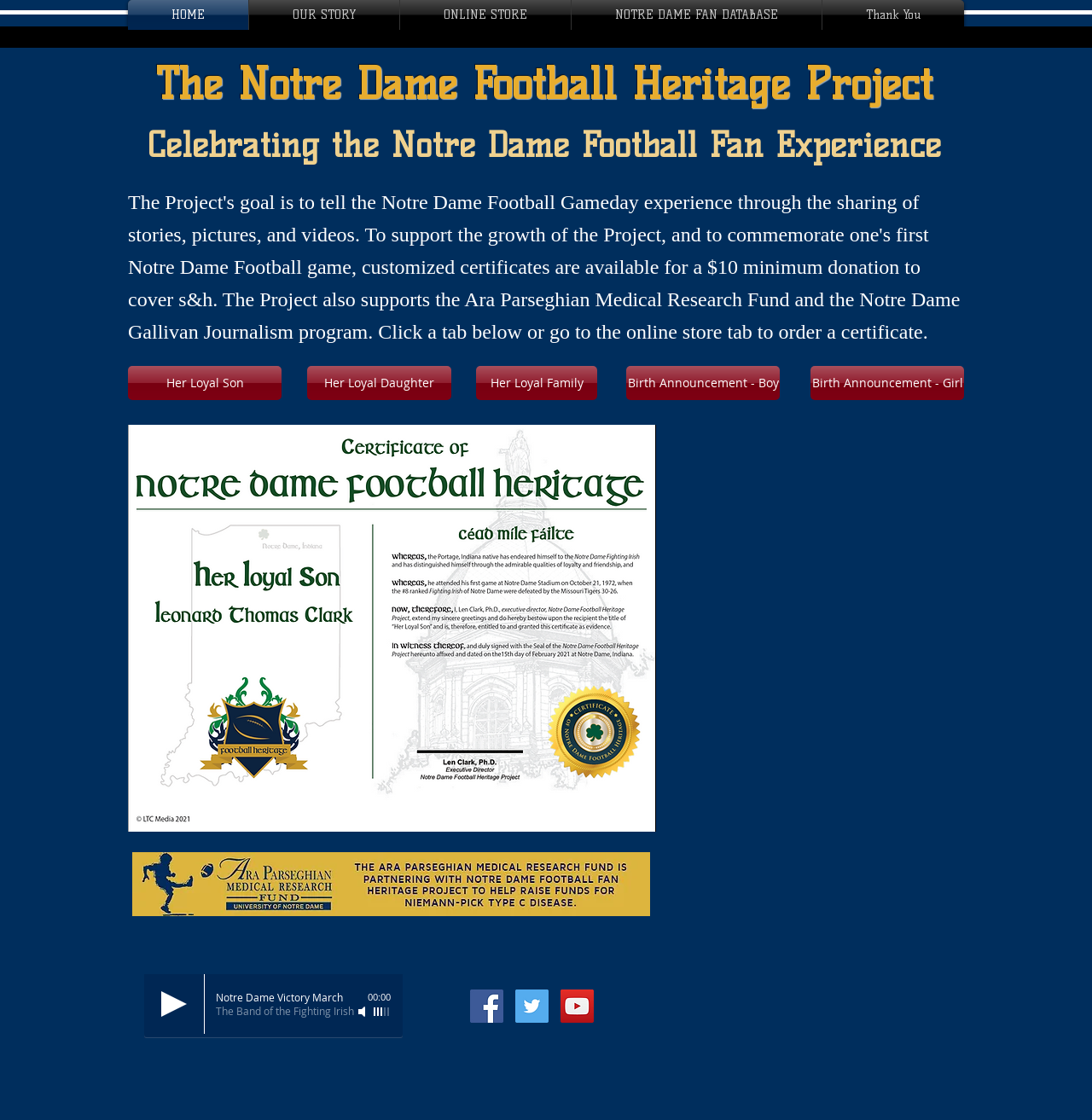What is the main purpose of the Notre Dame Football Heritage Project?
We need a detailed and meticulous answer to the question.

Based on the webpage content, the main purpose of the Notre Dame Football Heritage Project is to tell the Notre Dame Football Gameday experience through the sharing of stories, pictures, and videos, as stated in the paragraph under the heading 'The Project's goal is to...'